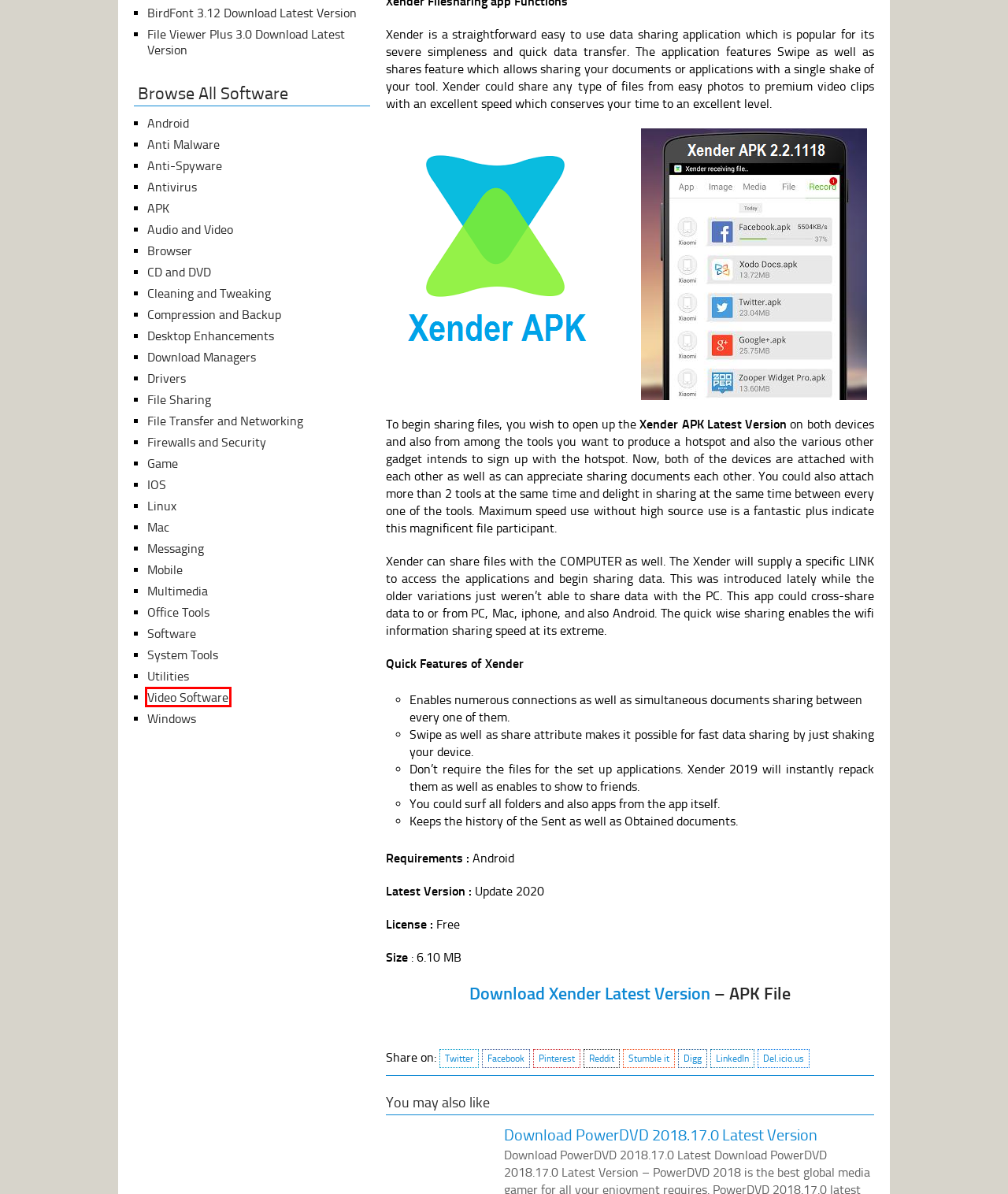Given a webpage screenshot with a red bounding box around a particular element, identify the best description of the new webpage that will appear after clicking on the element inside the red bounding box. Here are the candidates:
A. File Sharing Archives - Software Download
B. Firewalls and Security Archives - Software Download
C. Mobile Archives - Software Download
D. Software Archives - Software Download
E. Audio and Video Archives - Software Download
F. Video Software Archives - Software Download
G. Download PowerDVD 2018.17.0 Latest Version - Software Download
H. BirdFont 3.12 Download Latest Version - Software Download

F